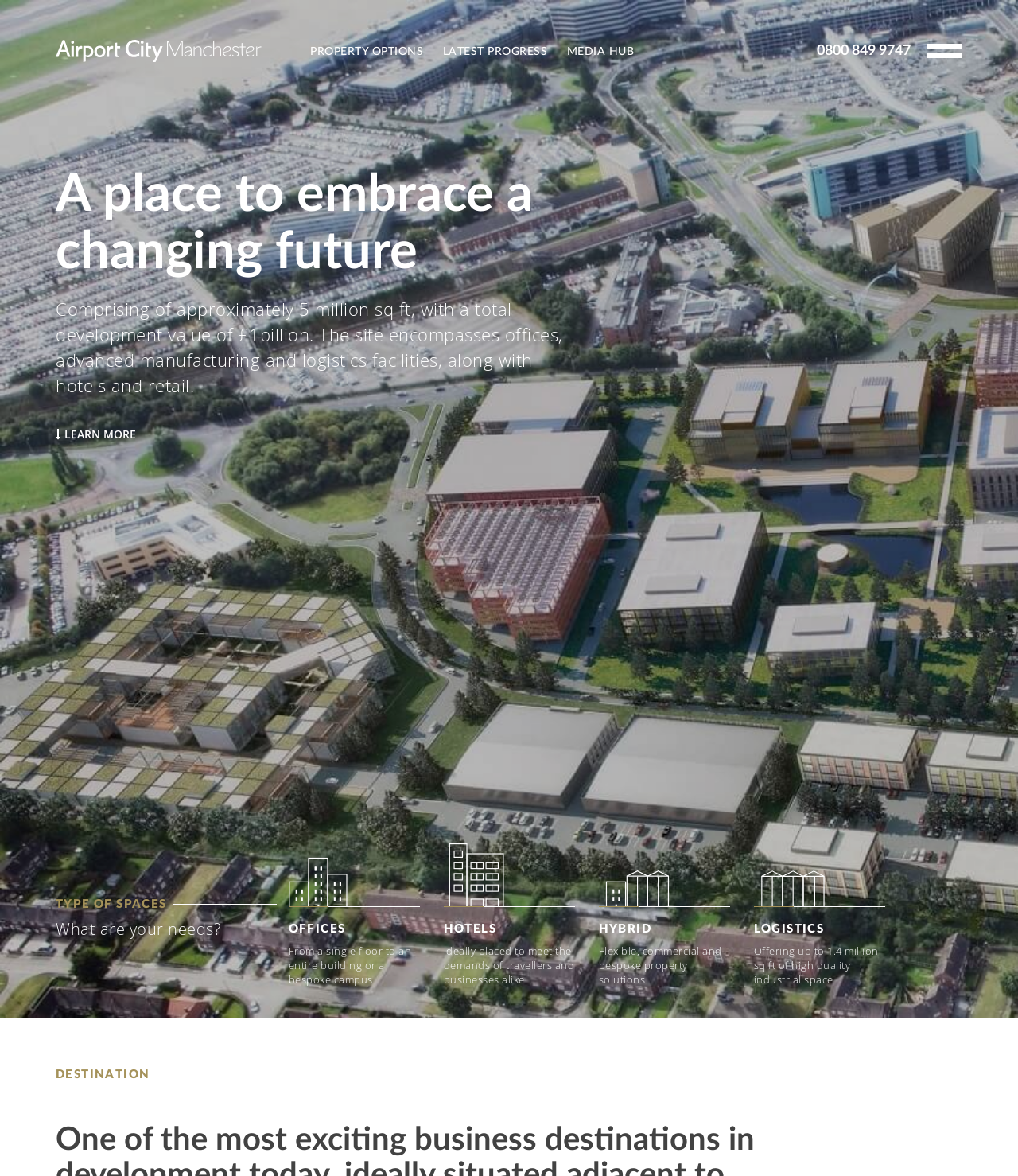Could you identify the text that serves as the heading for this webpage?

A place to embrace a changing future